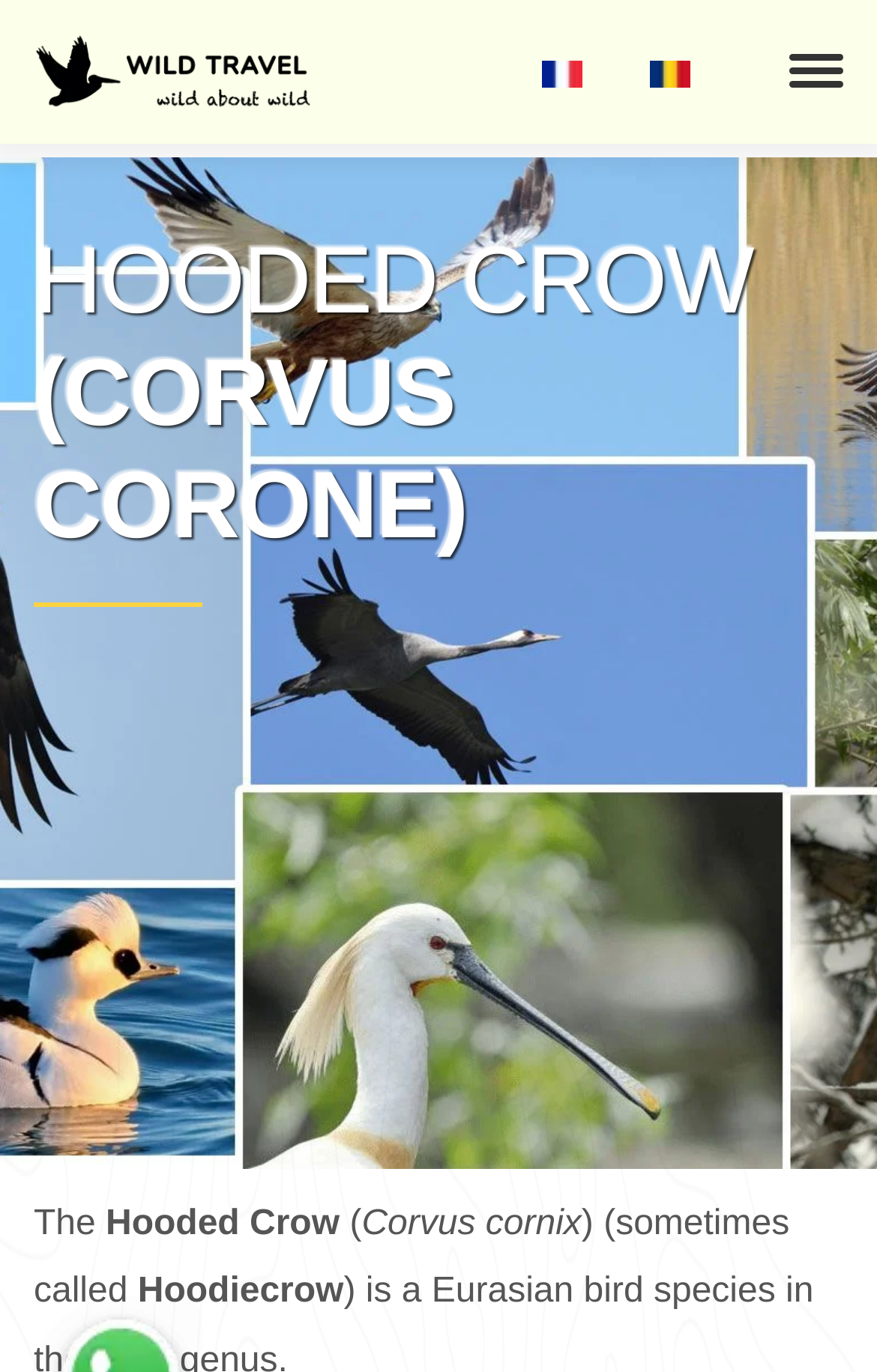Explain the features and main sections of the webpage comprehensively.

The webpage is about the Hooded Crow, a Eurasian bird species. At the top, there is a heading that reads "HOODED CROW (CORVUS CORONE)" in a prominent position, taking up most of the width. Below the heading, there is a link on the left side, which is not labeled. 

On the same level as the heading, there is a paragraph of text that spans across the page, describing the bird species. The text starts with "The Hooded Crow" and continues with its scientific name "Corvus cornix" and a brief description "(sometimes called Hoodiecrow)". 

On the top right side, there are two links, "French" and "Romanian", each accompanied by a small flag icon. These links are positioned close to each other, with the "French" link on the left and the "Romanian" link on the right.